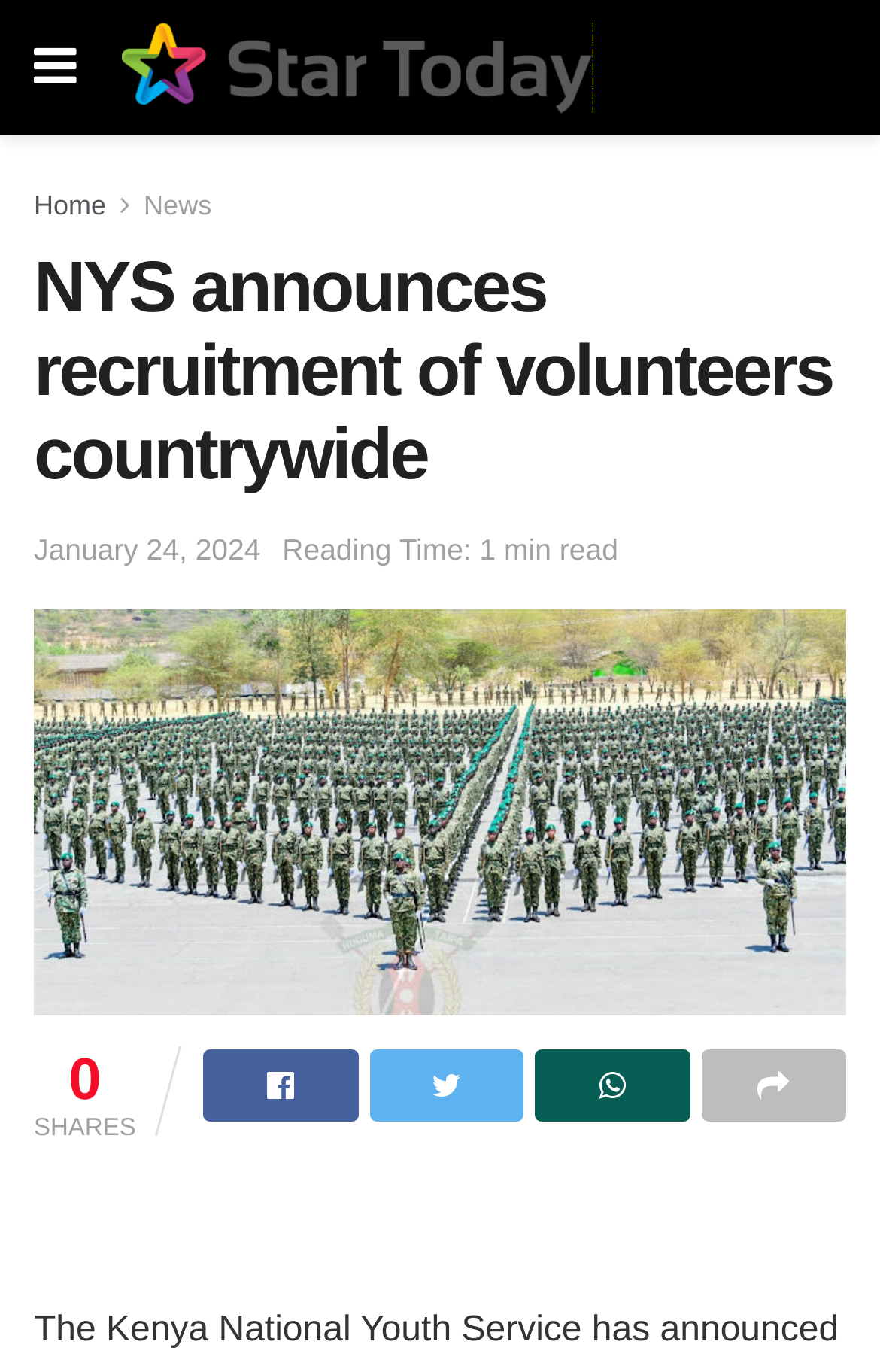What is the date of the article?
Using the details from the image, give an elaborate explanation to answer the question.

I found the date by looking at the text 'January 24, 2024' located above the article title.